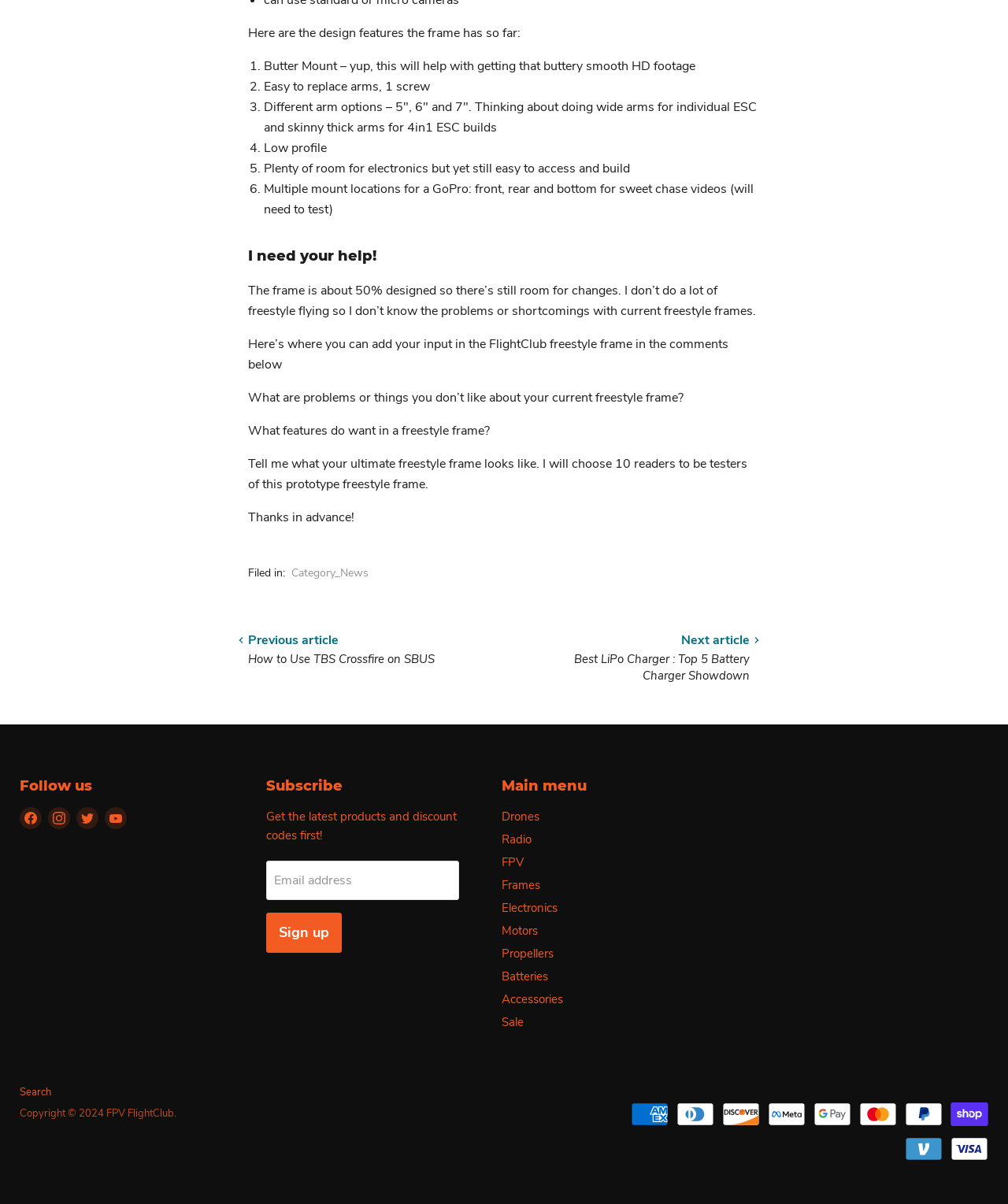Utilize the details in the image to thoroughly answer the following question: What is the author asking for from the readers?

The question is asking what the author is asking for from the readers. According to the text, the author is asking for input on the freestyle frame, specifically what problems or shortcomings readers have with their current freestyle frames and what features they would like to see in a freestyle frame.